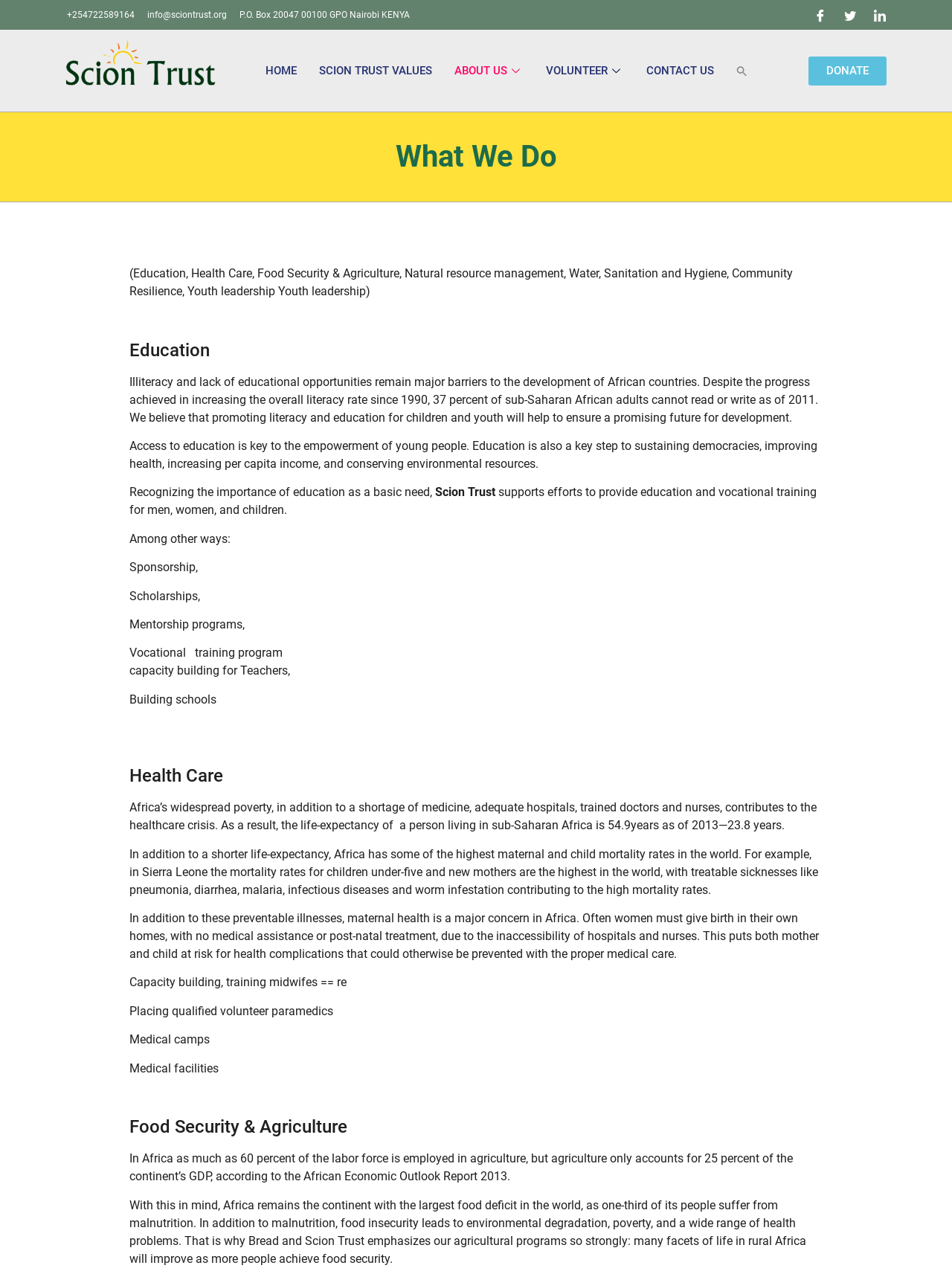From the webpage screenshot, identify the region described by info@sciontrust.org. Provide the bounding box coordinates as (top-left x, top-left y, bottom-right x, bottom-right y), with each value being a floating point number between 0 and 1.

[0.151, 0.006, 0.238, 0.017]